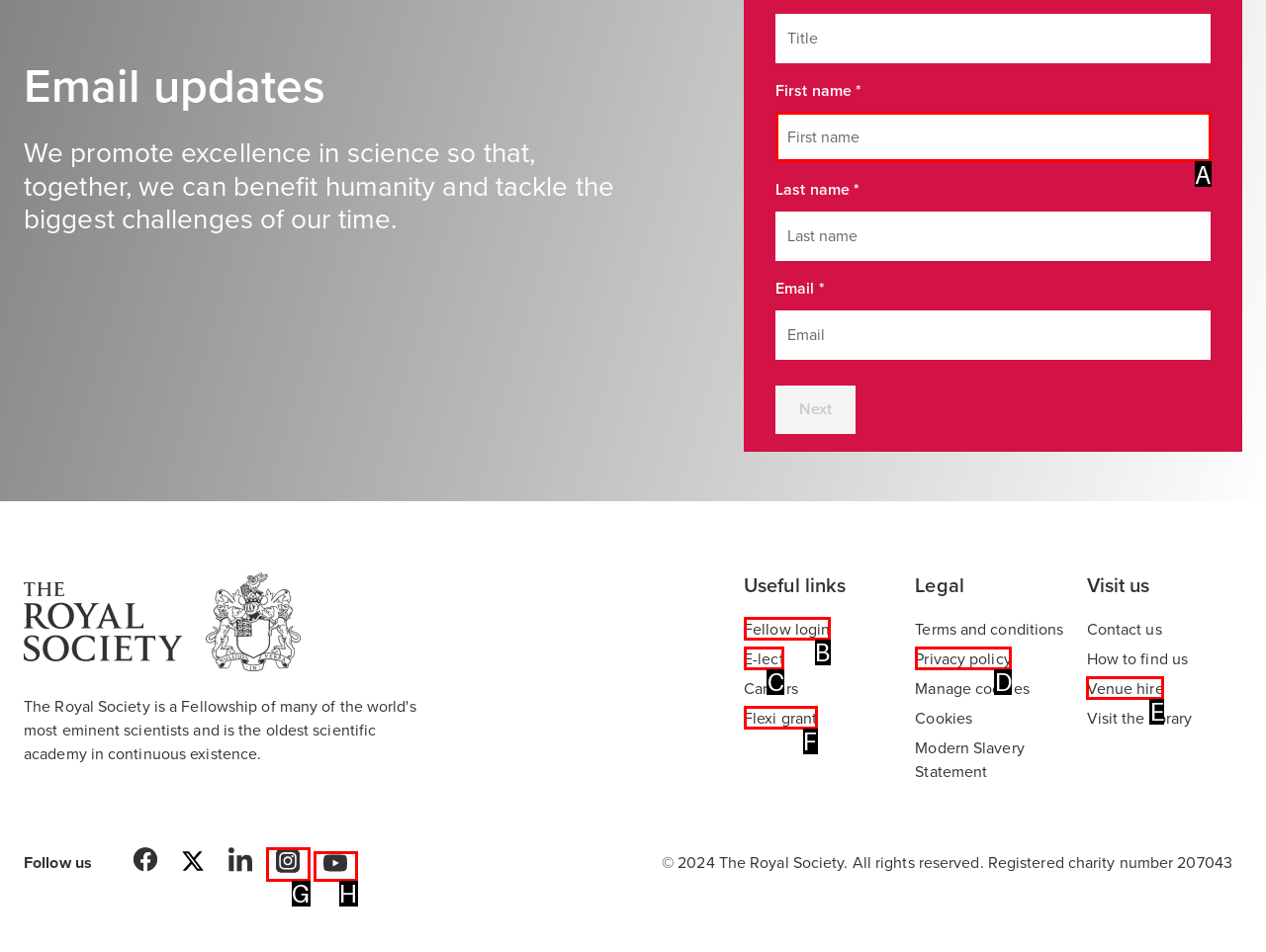What letter corresponds to the UI element described here: Fellow login
Reply with the letter from the options provided.

B